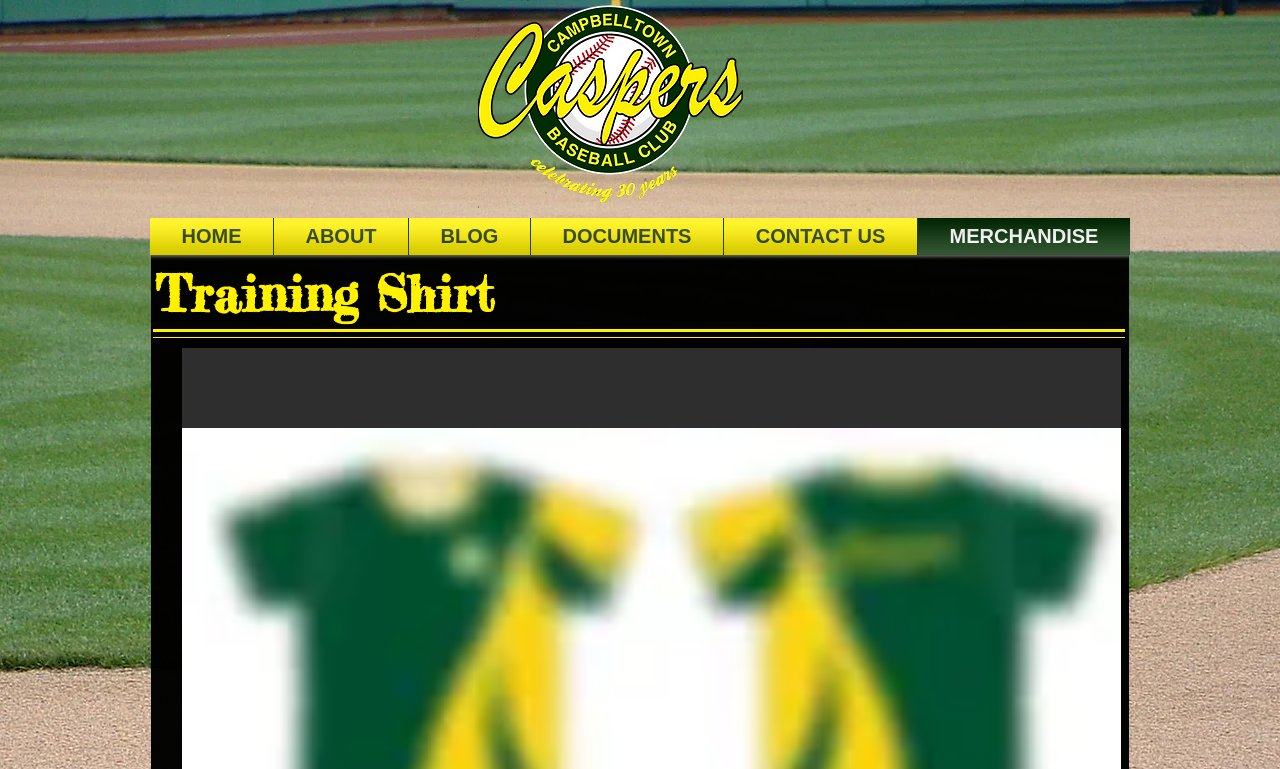Create a detailed description of the webpage's content and layout.

The webpage appears to be a product page for a training shirt, specifically for the Casper's Baseball Club. At the top of the page, there is a prominent heading that reads "Training Shirt". Below the heading, there are two buttons, one on the left and one on the right, which seem to be related to the product.

Above the product heading, there is a navigation menu labeled "Site" that spans across the top of the page. The menu consists of six links: "HOME", "ABOUT", "BLOG", "DOCUMENTS", "CONTACT US", and "MERCHANDISE". These links are evenly spaced and aligned horizontally, with "HOME" on the far left and "MERCHANDISE" on the far right.